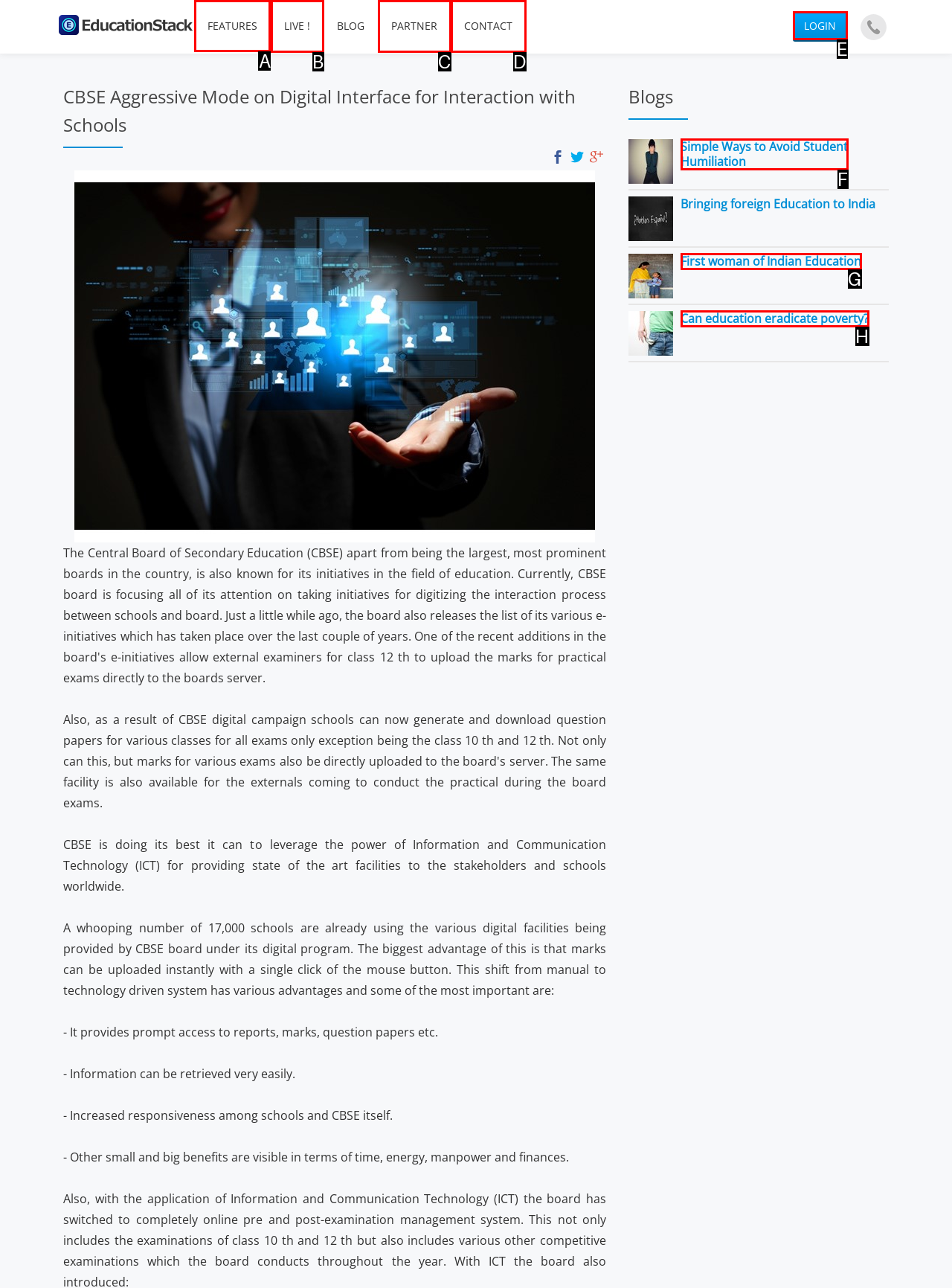Select the letter of the option that should be clicked to achieve the specified task: Click on the FEATURES link. Respond with just the letter.

A